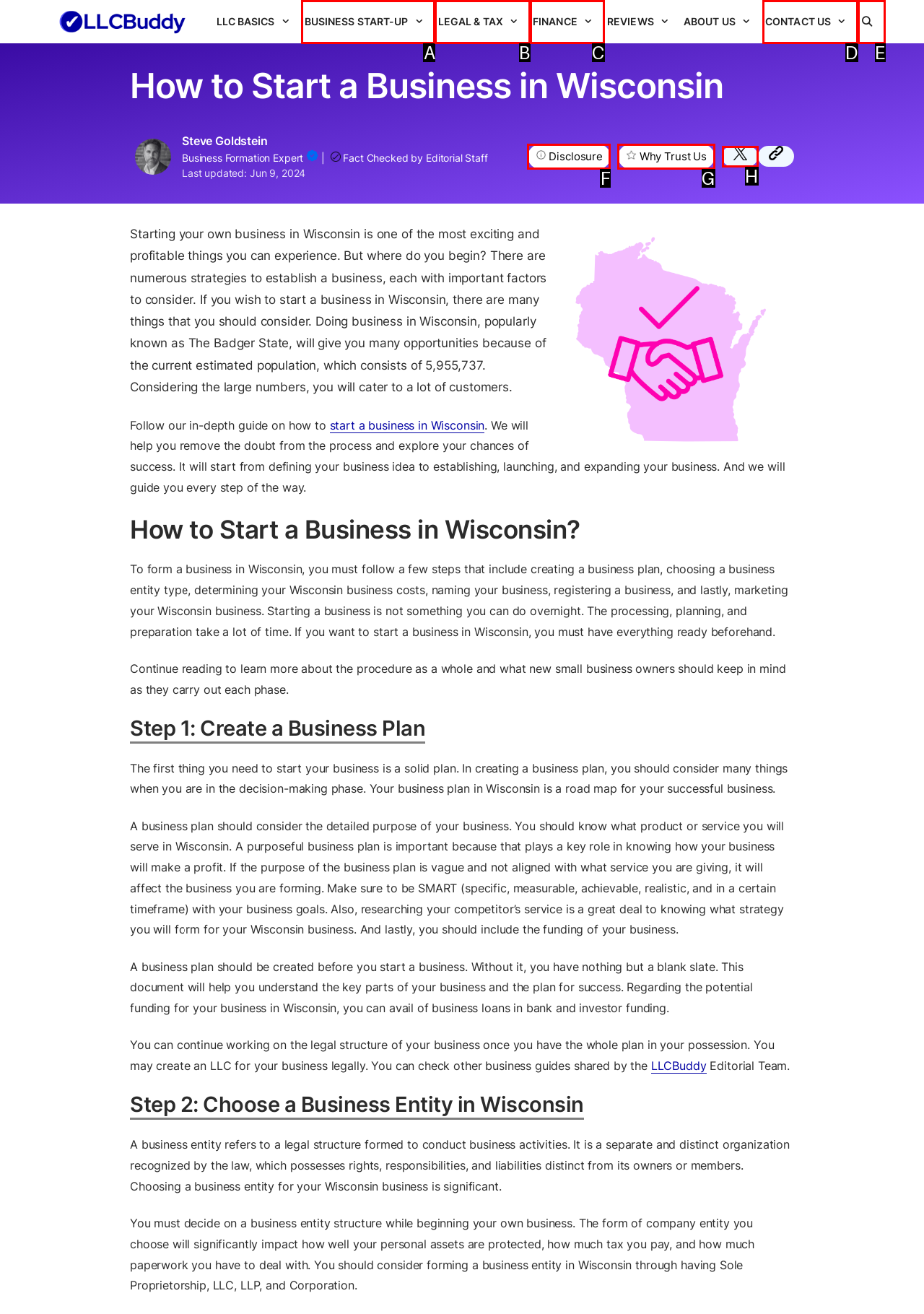What letter corresponds to the UI element described here: Legal & Tax
Reply with the letter from the options provided.

B